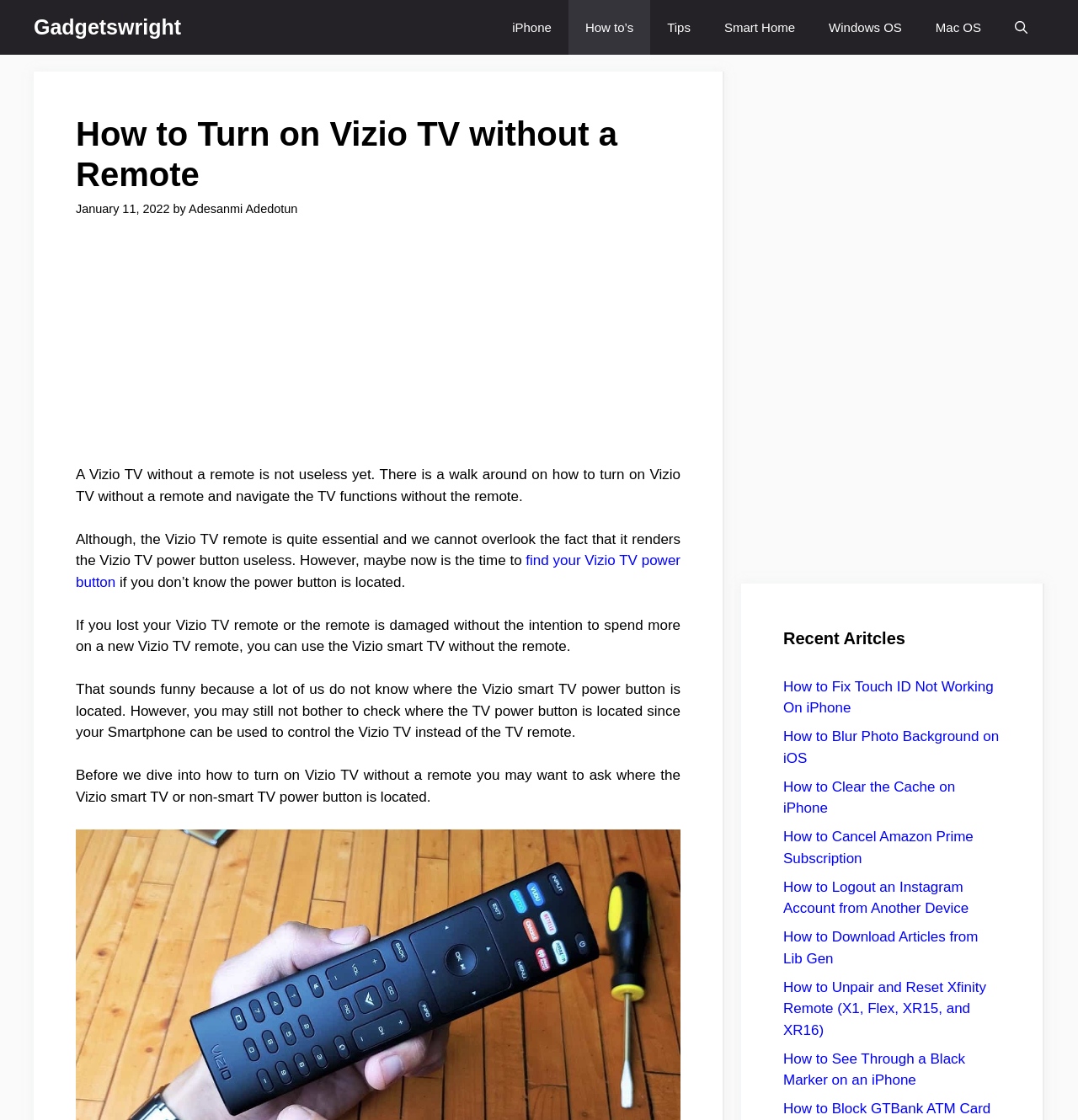Using the provided element description: "iPhone", determine the bounding box coordinates of the corresponding UI element in the screenshot.

[0.46, 0.0, 0.527, 0.049]